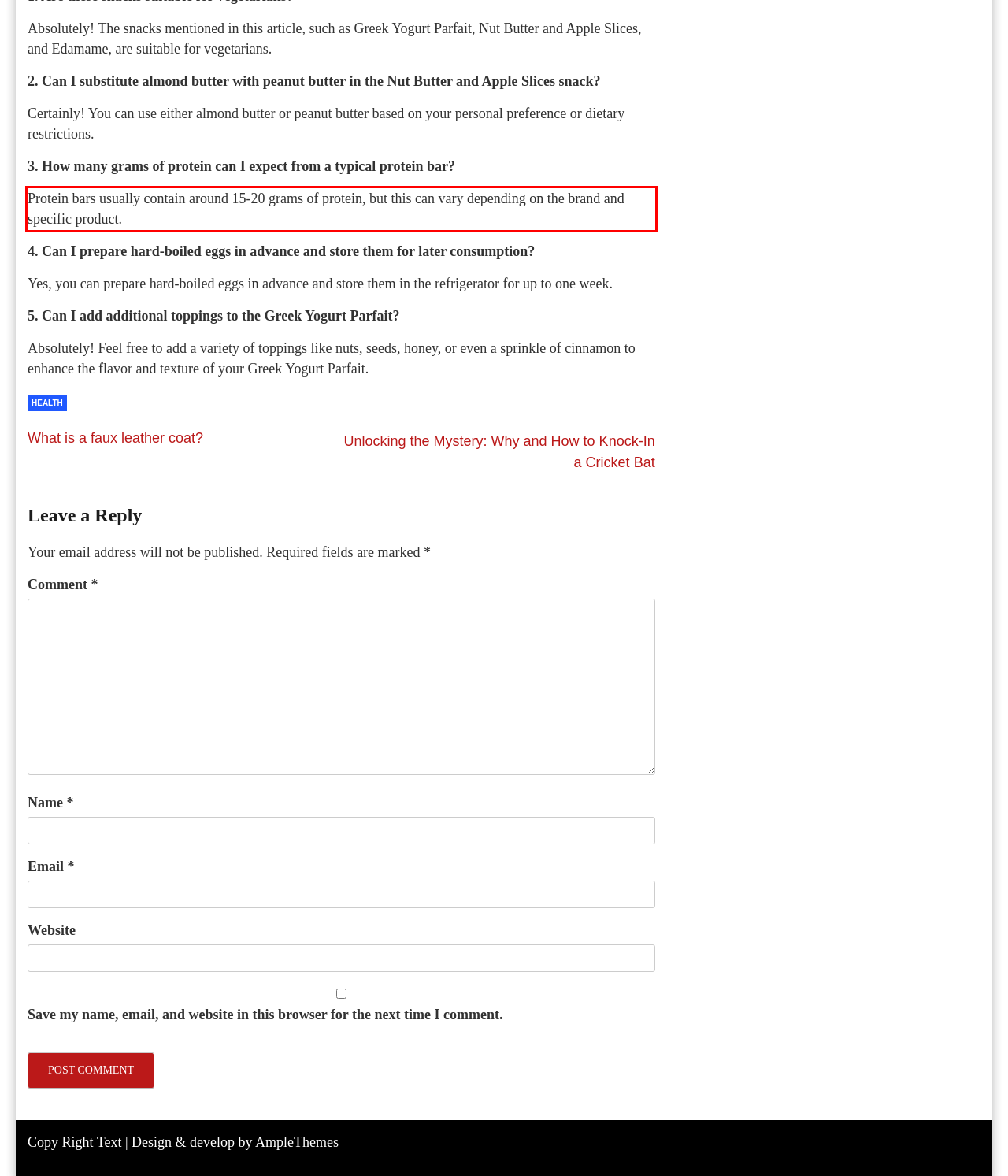Given a screenshot of a webpage, identify the red bounding box and perform OCR to recognize the text within that box.

Protein bars usually contain around 15-20 grams of protein, but this can vary depending on the brand and specific product.